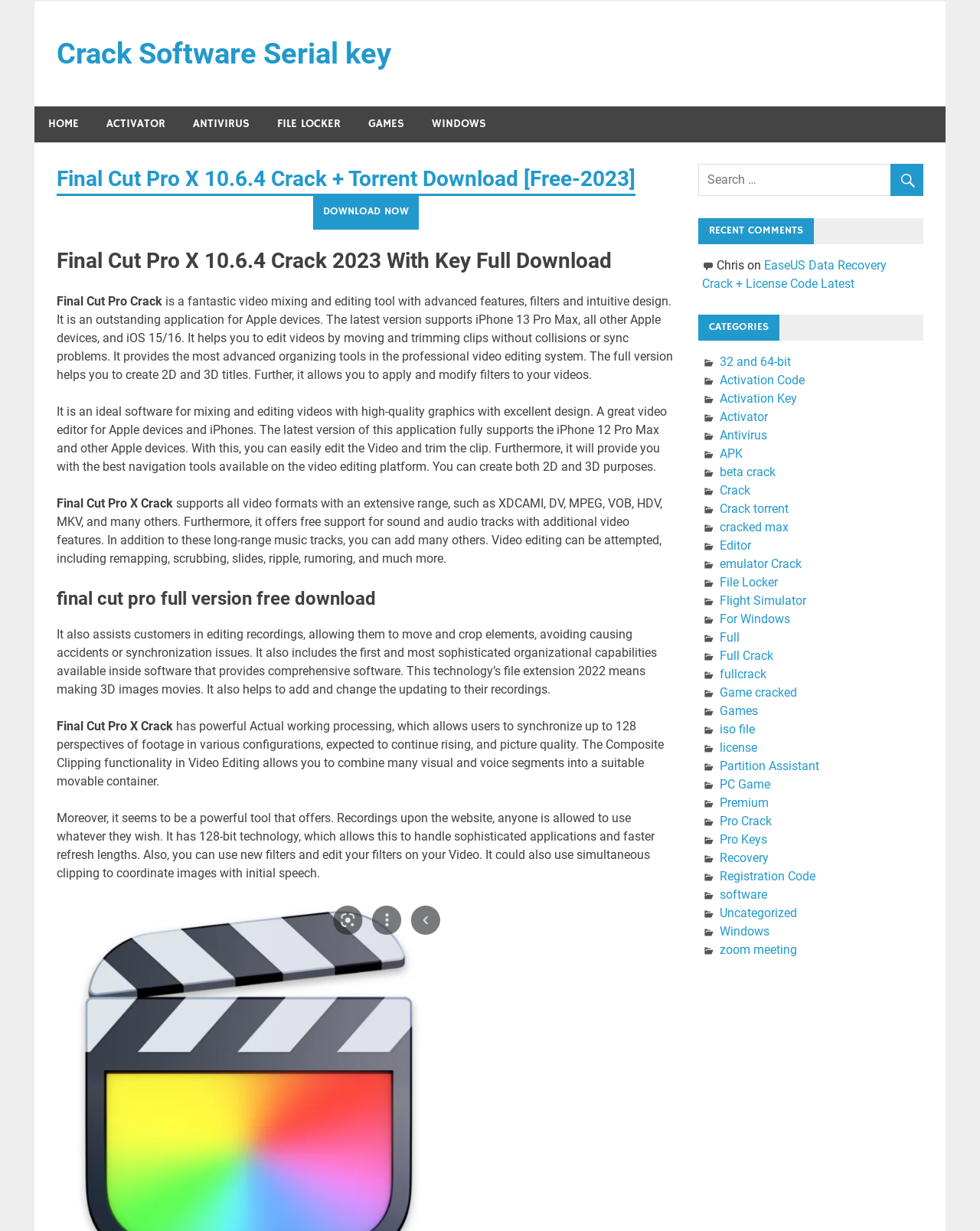Locate the bounding box coordinates of the area where you should click to accomplish the instruction: "Search for something".

[0.712, 0.133, 0.942, 0.159]